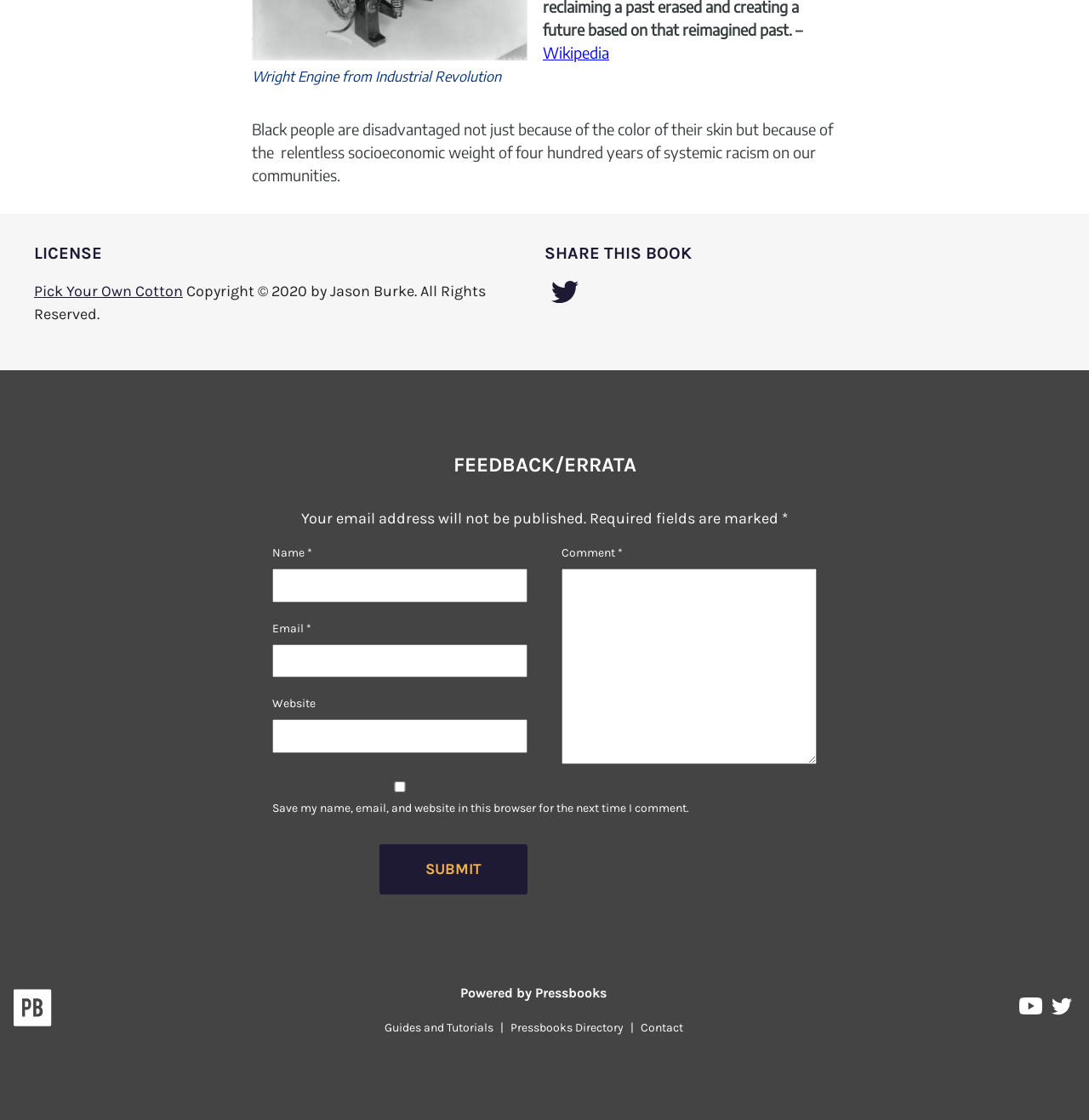Identify the bounding box coordinates for the UI element described as follows: "Contact". Ensure the coordinates are four float numbers between 0 and 1, formatted as [left, top, right, bottom].

[0.582, 0.911, 0.633, 0.924]